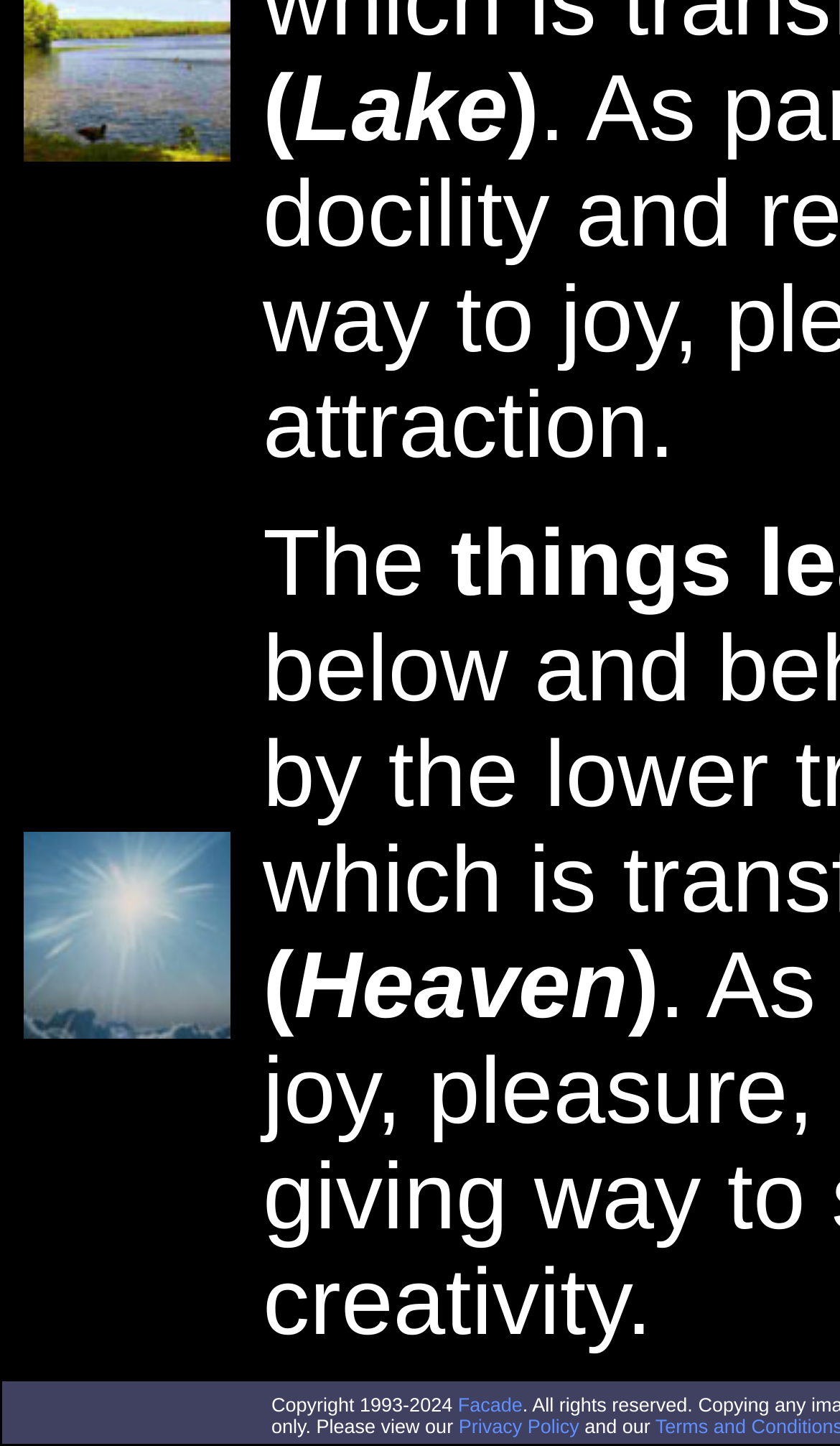From the webpage screenshot, predict the bounding box of the UI element that matches this description: "Privacy Policy".

[0.546, 0.979, 0.69, 0.994]